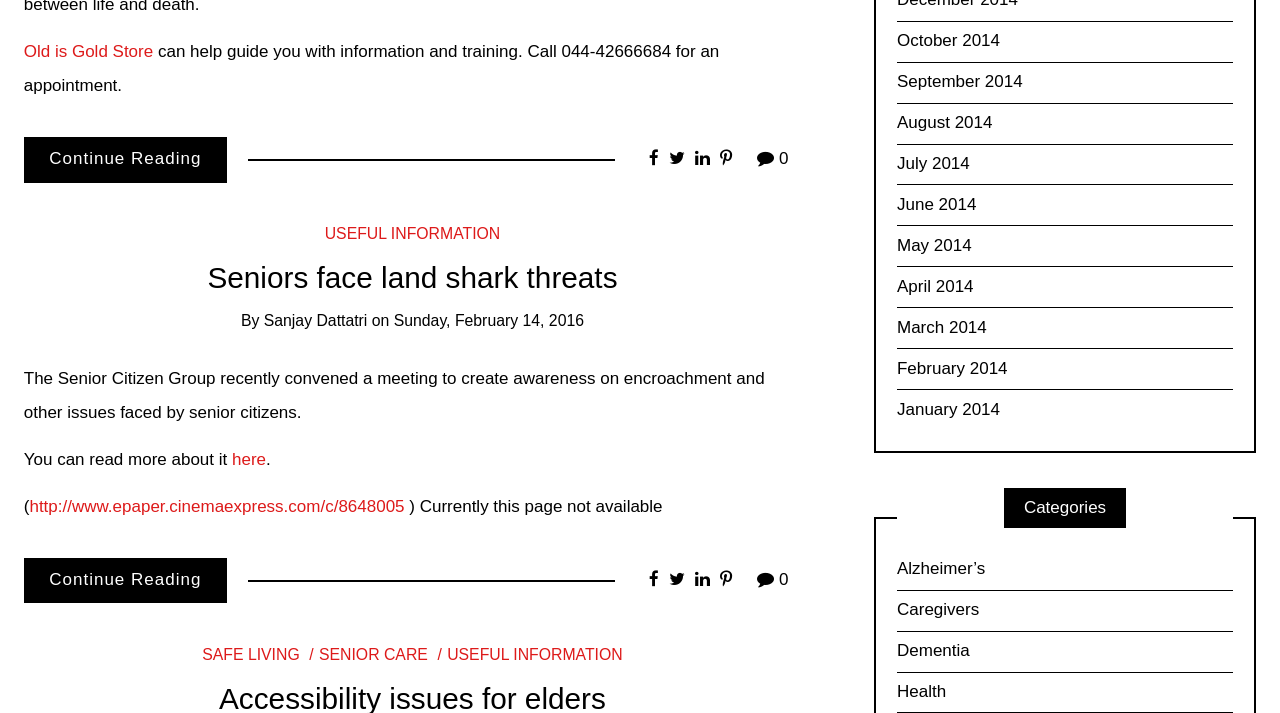Give a one-word or one-phrase response to the question: 
What is the topic of the article?

Seniors face land shark threats